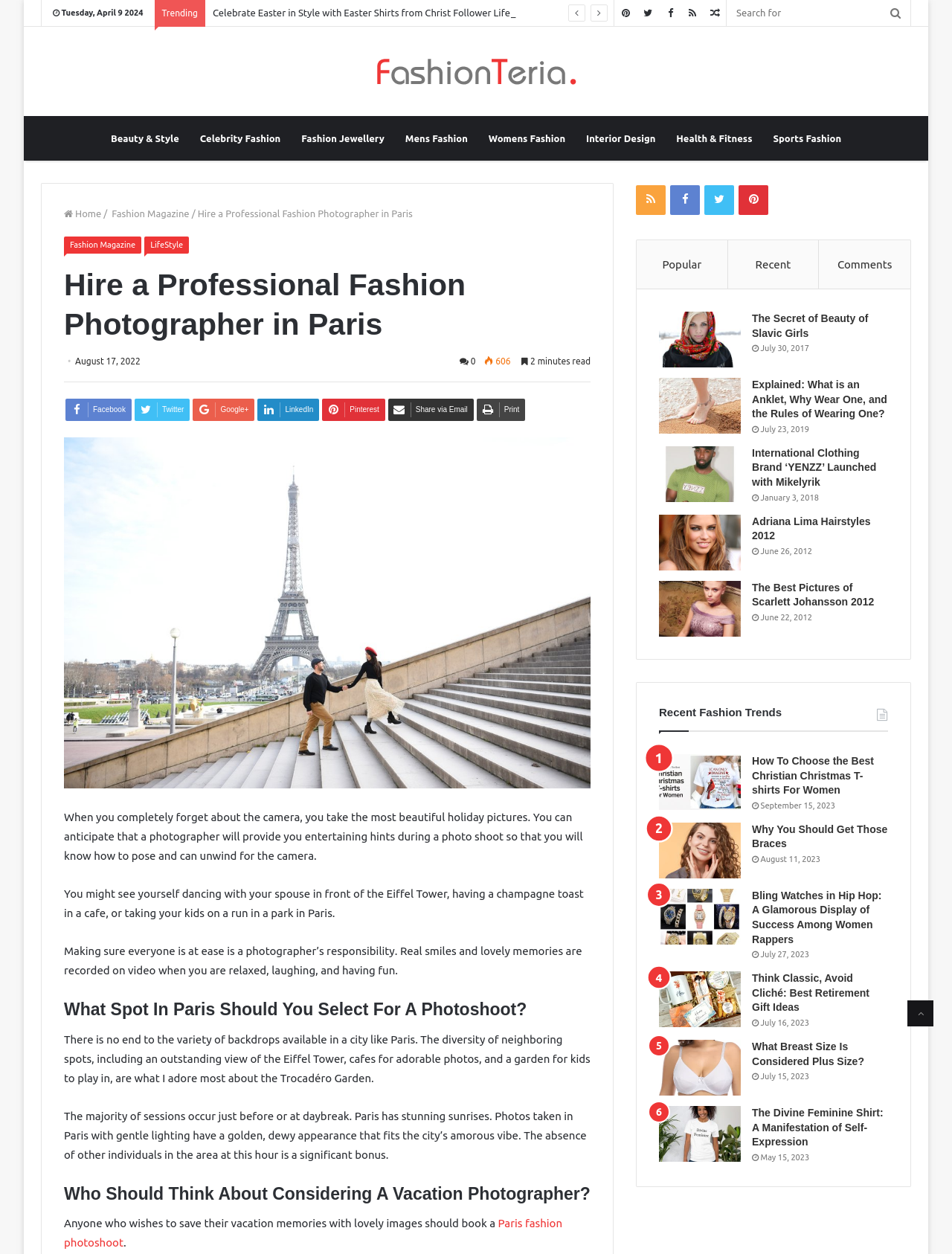Specify the bounding box coordinates of the element's region that should be clicked to achieve the following instruction: "Search for something". The bounding box coordinates consist of four float numbers between 0 and 1, in the format [left, top, right, bottom].

[0.763, 0.0, 0.956, 0.021]